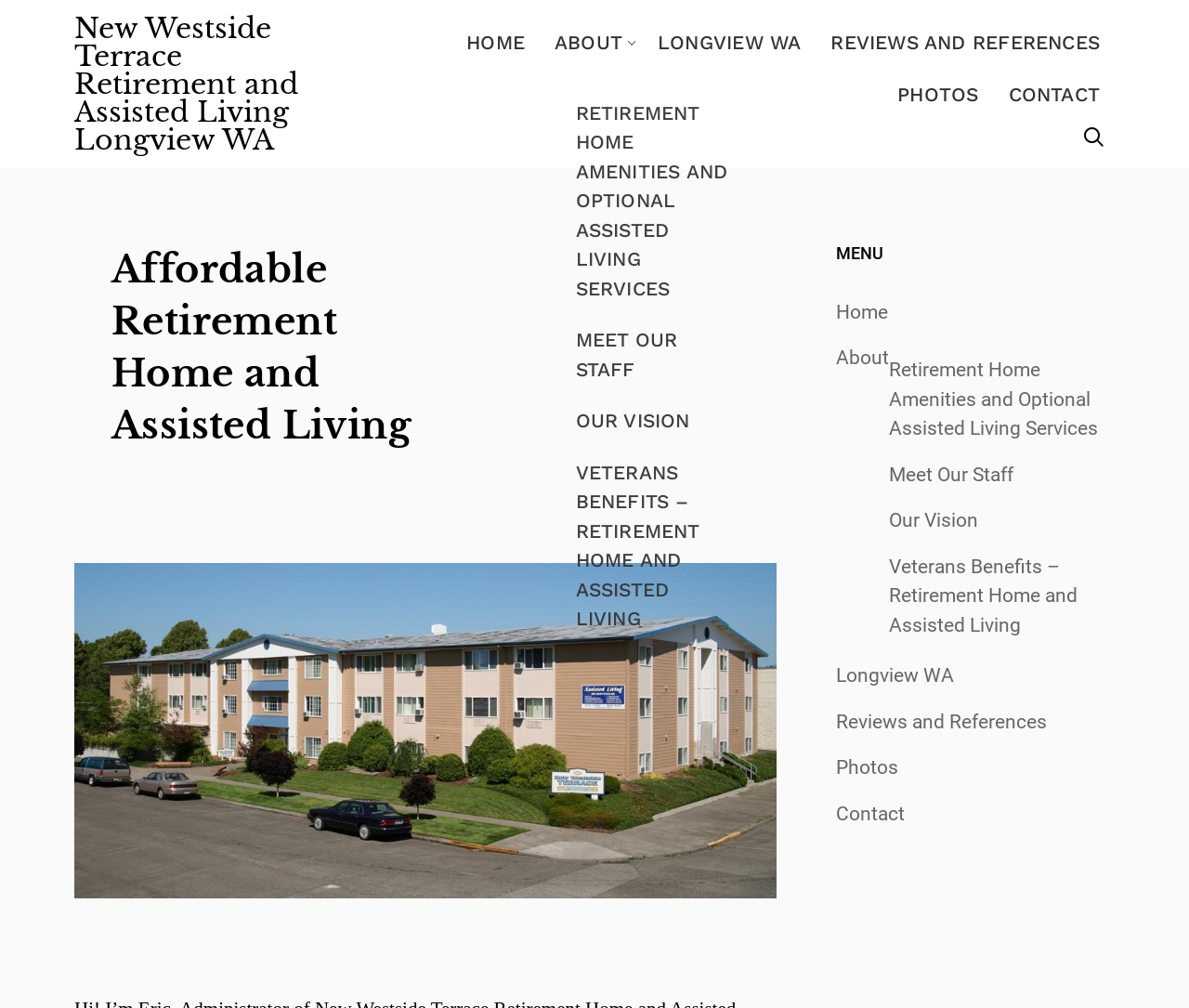Locate the bounding box coordinates of the element to click to perform the following action: 'Contact us'. The coordinates should be given as four float values between 0 and 1, in the form of [left, top, right, bottom].

[0.836, 0.068, 0.938, 0.119]